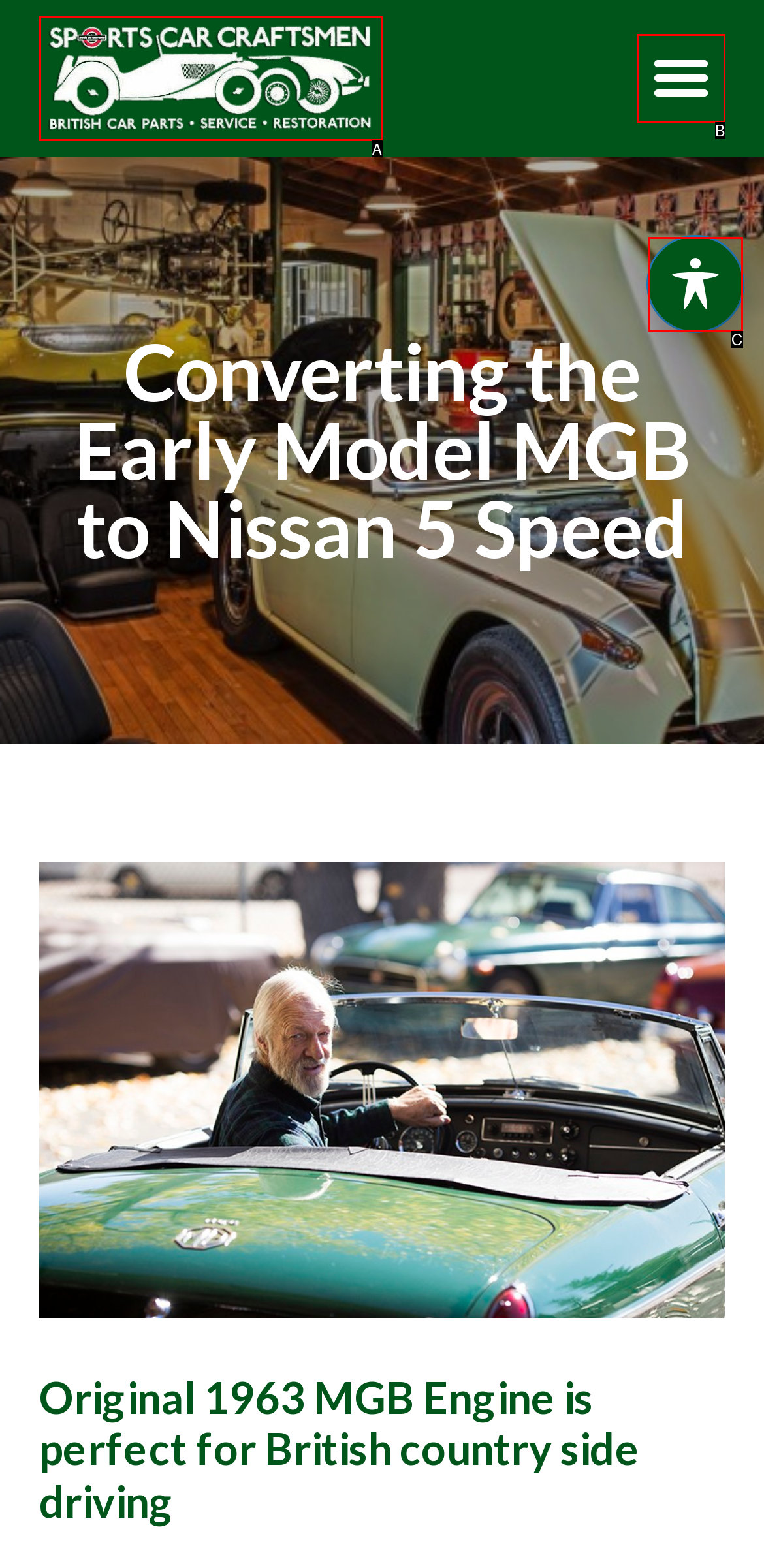Identify the option that best fits this description: Menu
Answer with the appropriate letter directly.

B